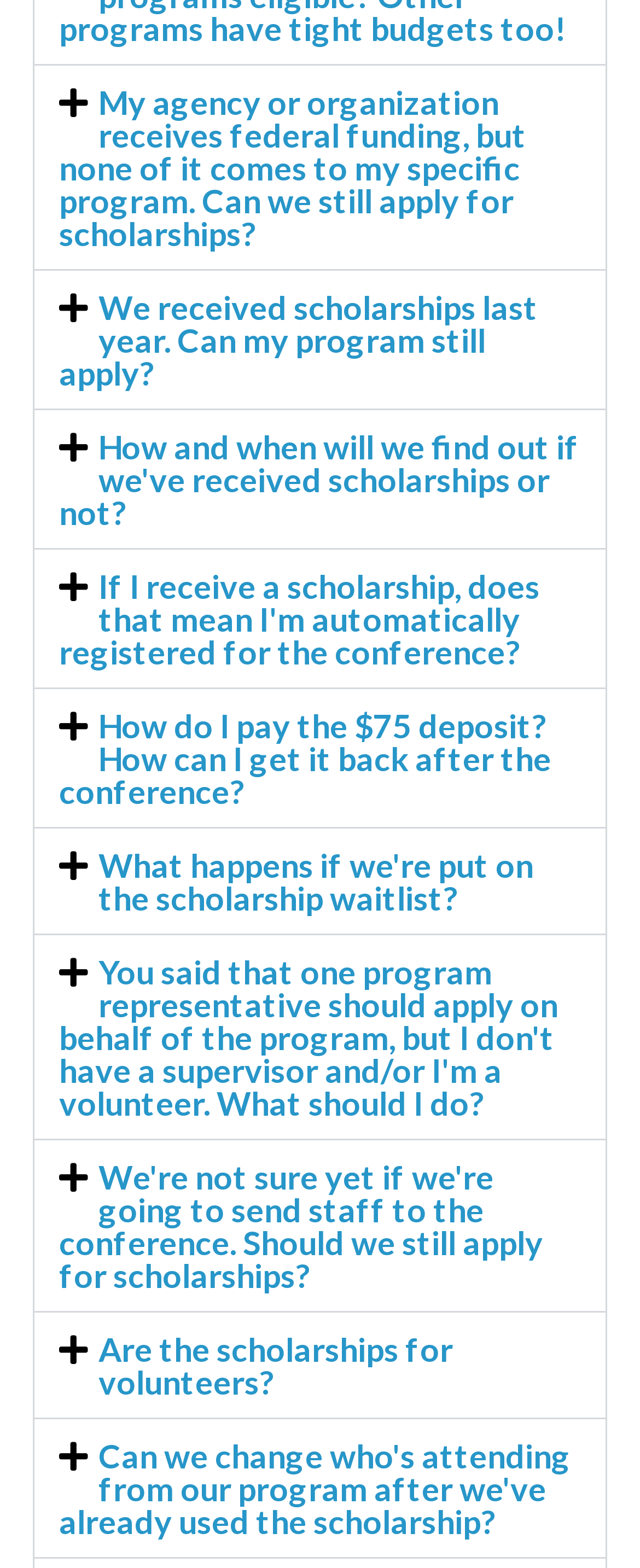Please identify the bounding box coordinates of the element I need to click to follow this instruction: "Click on 'If I receive a scholarship, does that mean I'm automatically registered for the conference?' button".

[0.054, 0.35, 0.946, 0.438]